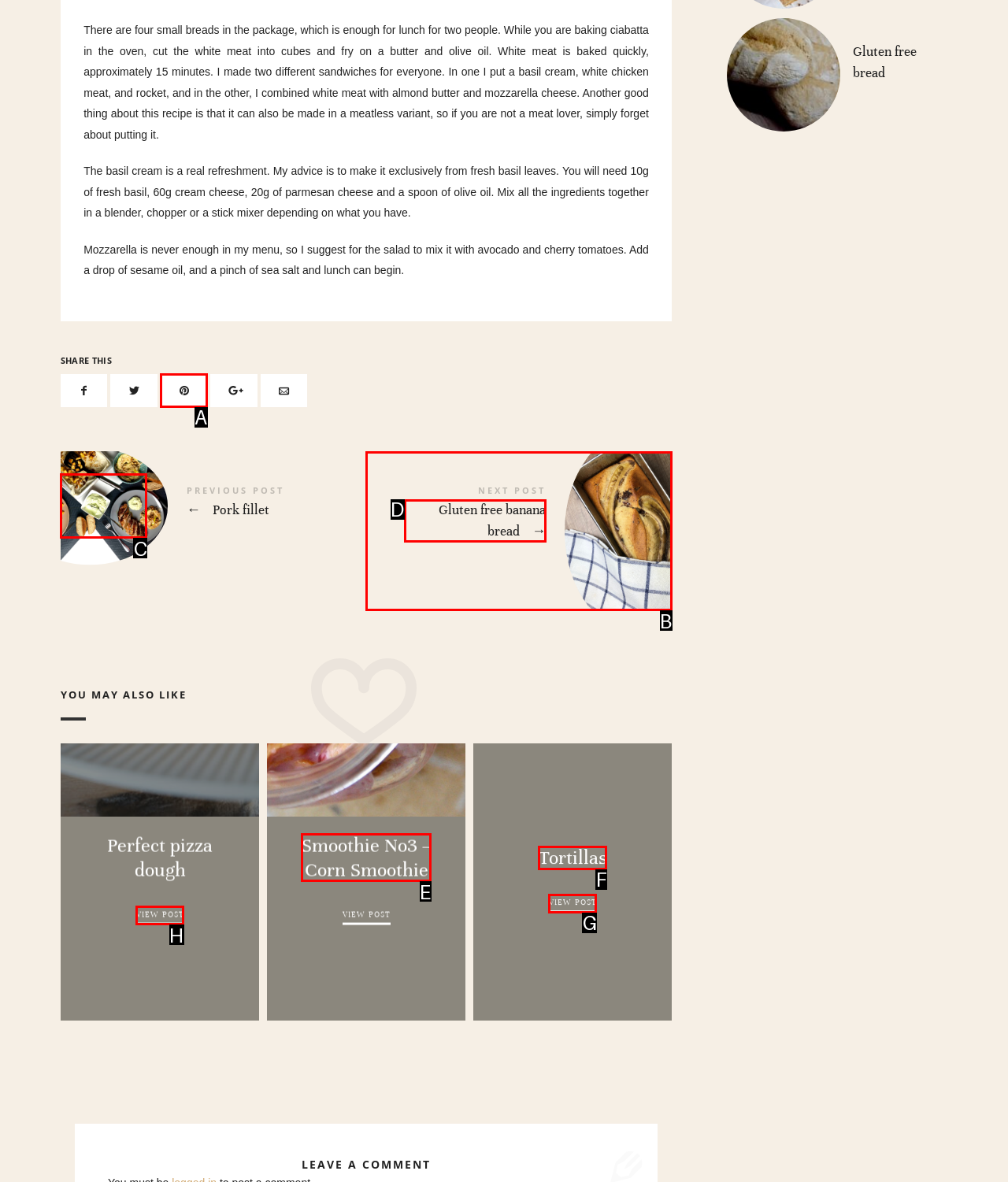Which HTML element among the options matches this description: Privacy Policy? Answer with the letter representing your choice.

None